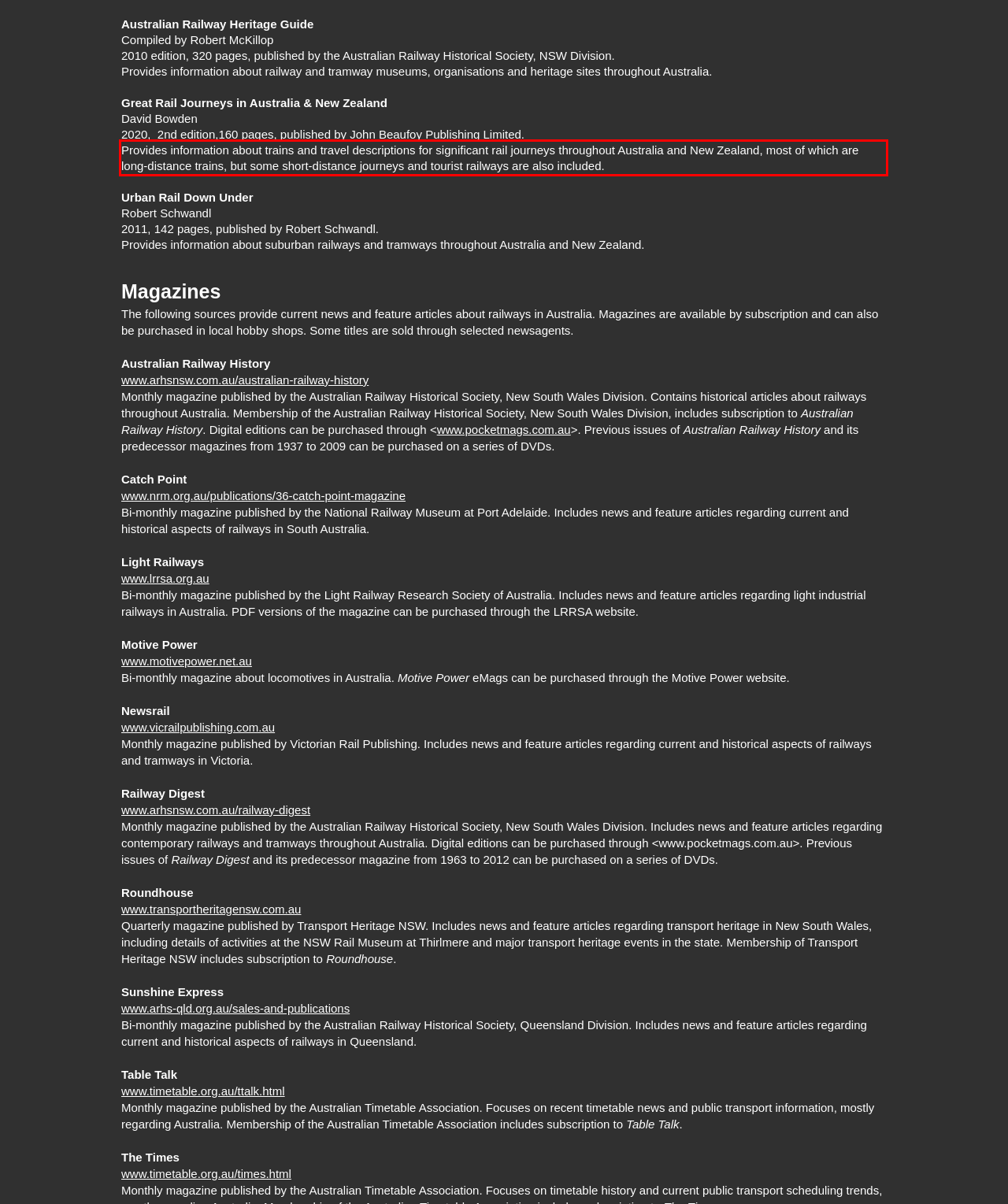Within the screenshot of a webpage, identify the red bounding box and perform OCR to capture the text content it contains.

Provides information about trains and travel descriptions for significant rail journeys throughout Australia and New Zealand, most of which are long-distance trains, but some short-distance journeys and tourist railways are also included.